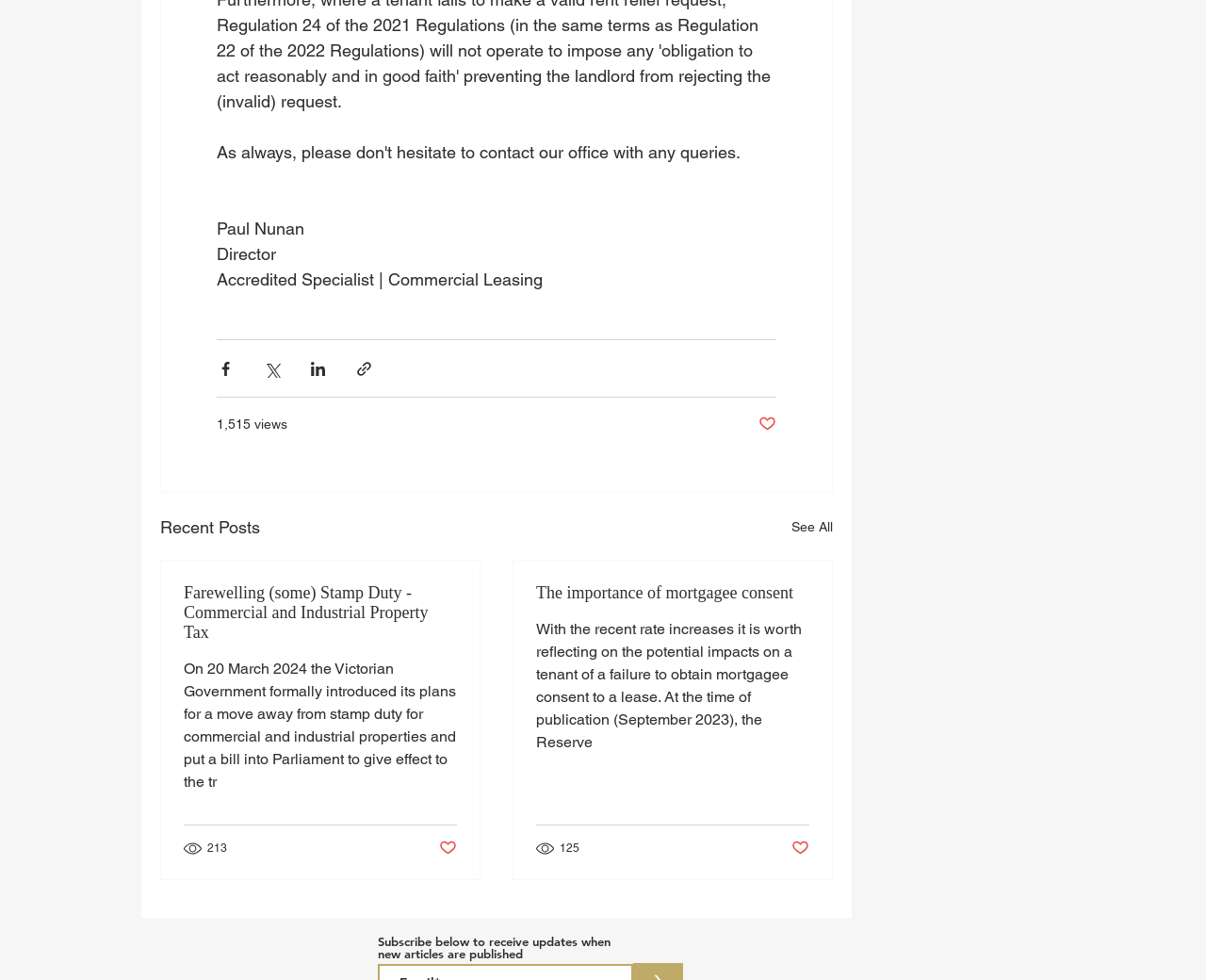Who is the director?
Look at the screenshot and give a one-word or phrase answer.

Paul Nunan